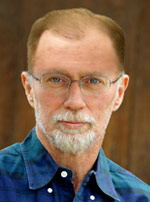Please give a concise answer to this question using a single word or phrase: 
What type of clients has Ed Pelock collaborated with?

Well-known clients